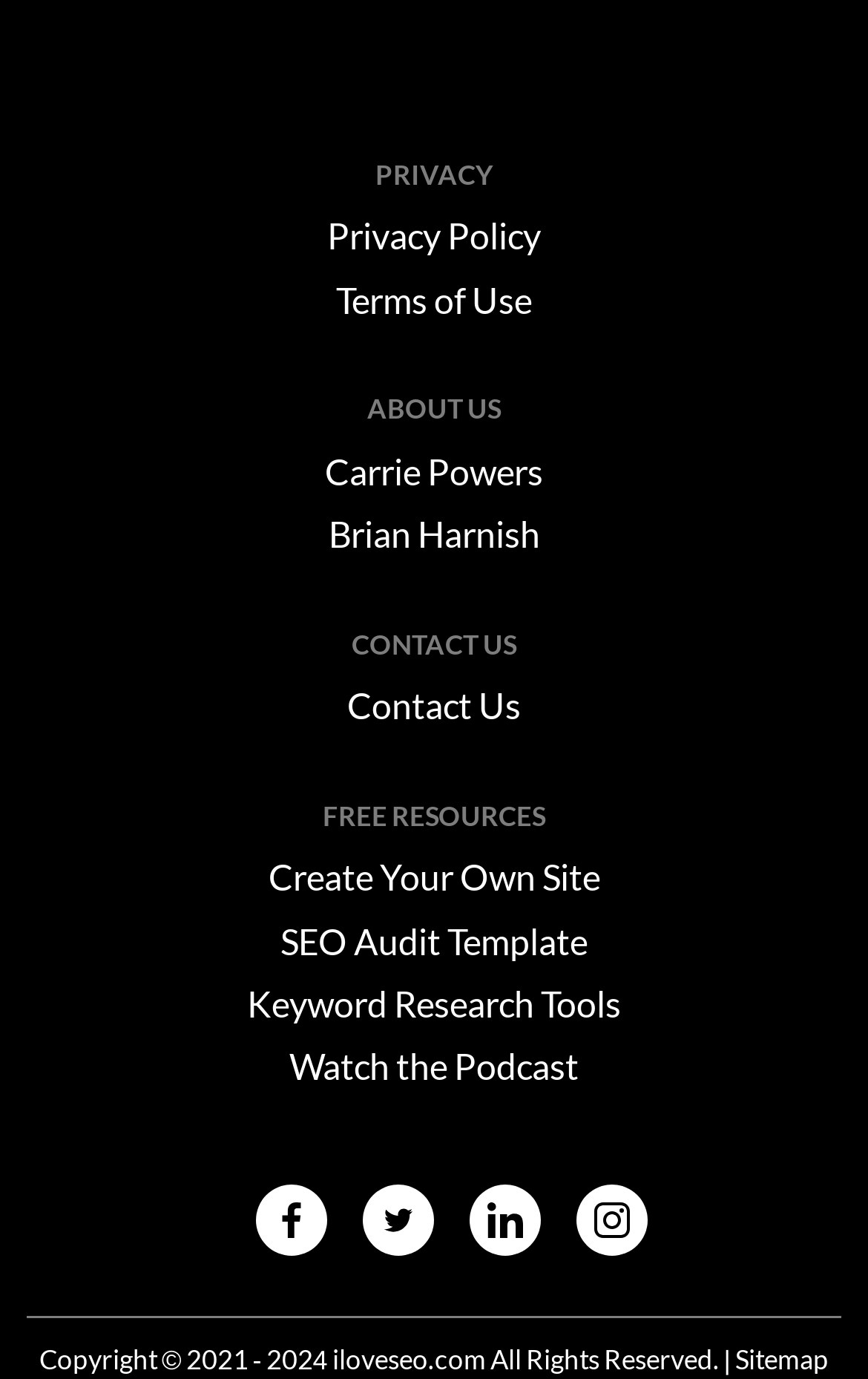Give a one-word or short phrase answer to the question: 
What is the last item in the footer section?

Sitemap